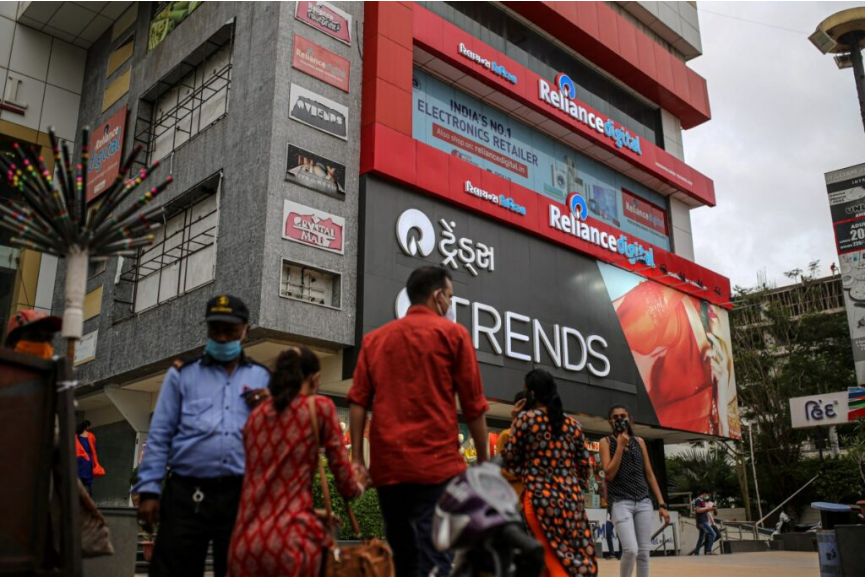What type of area is depicted in the image?
Using the image as a reference, answer with just one word or a short phrase.

Urban